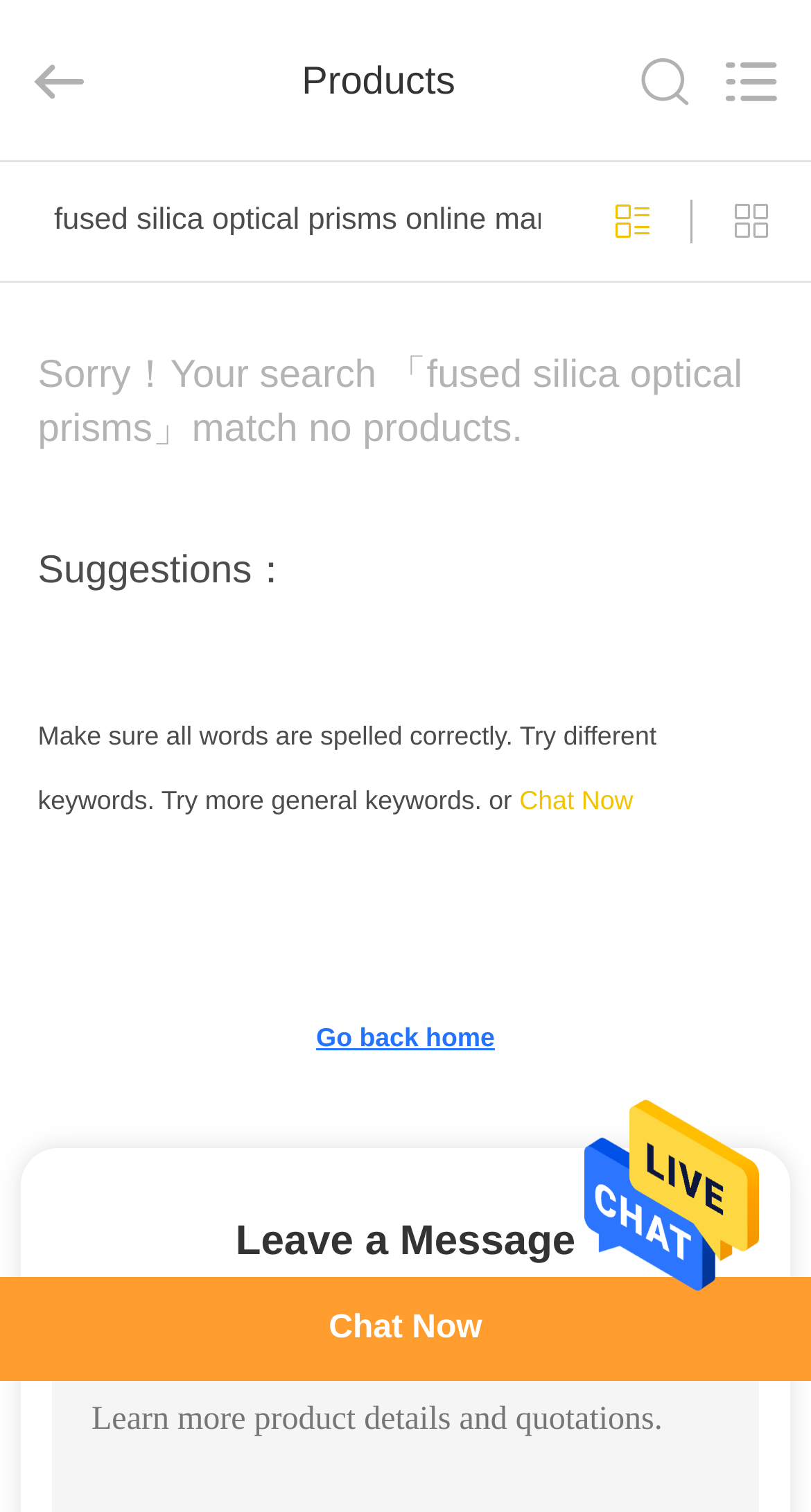What is the error message displayed?
Answer with a single word or phrase by referring to the visual content.

No products found